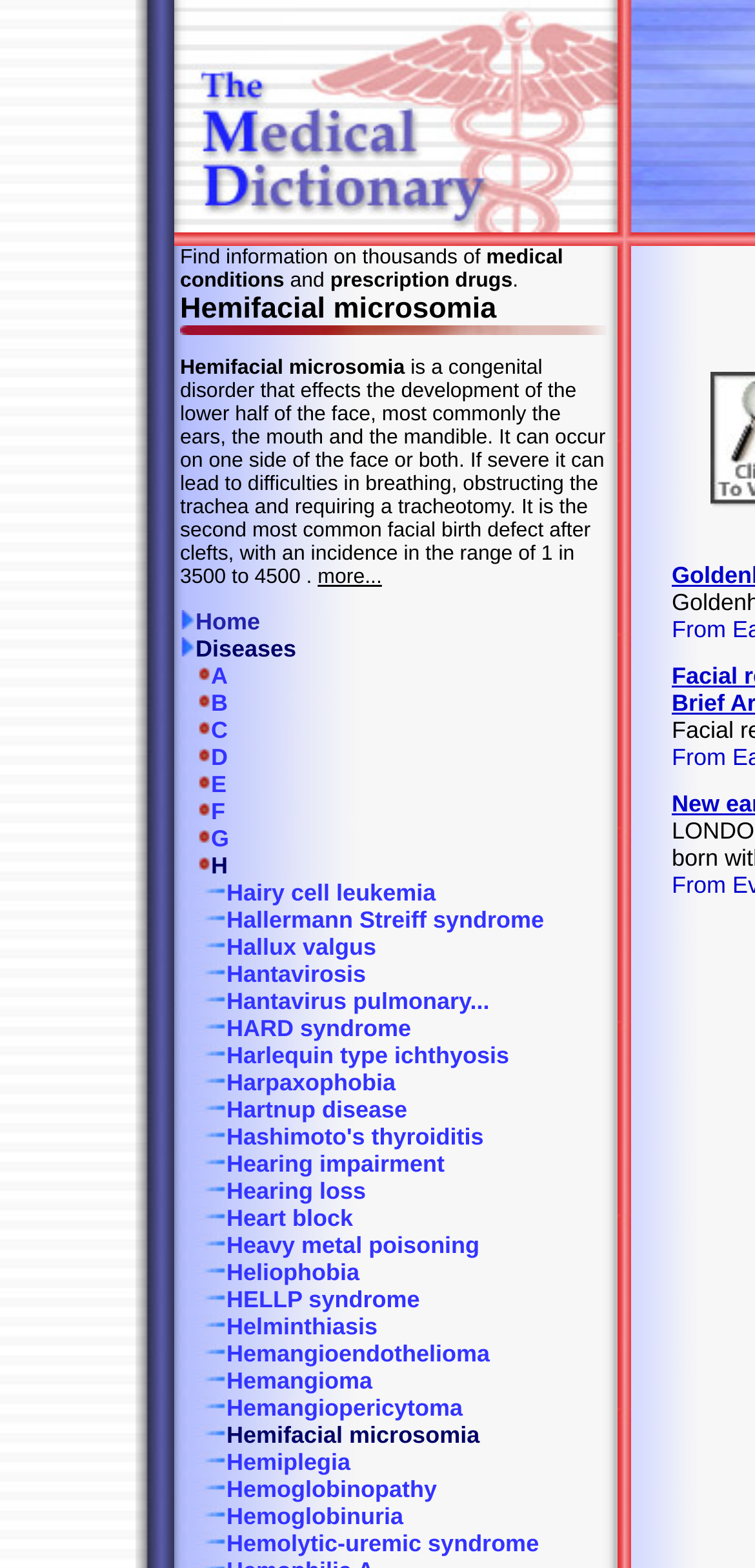Respond to the question below with a concise word or phrase:
How many links are there in the webpage?

30